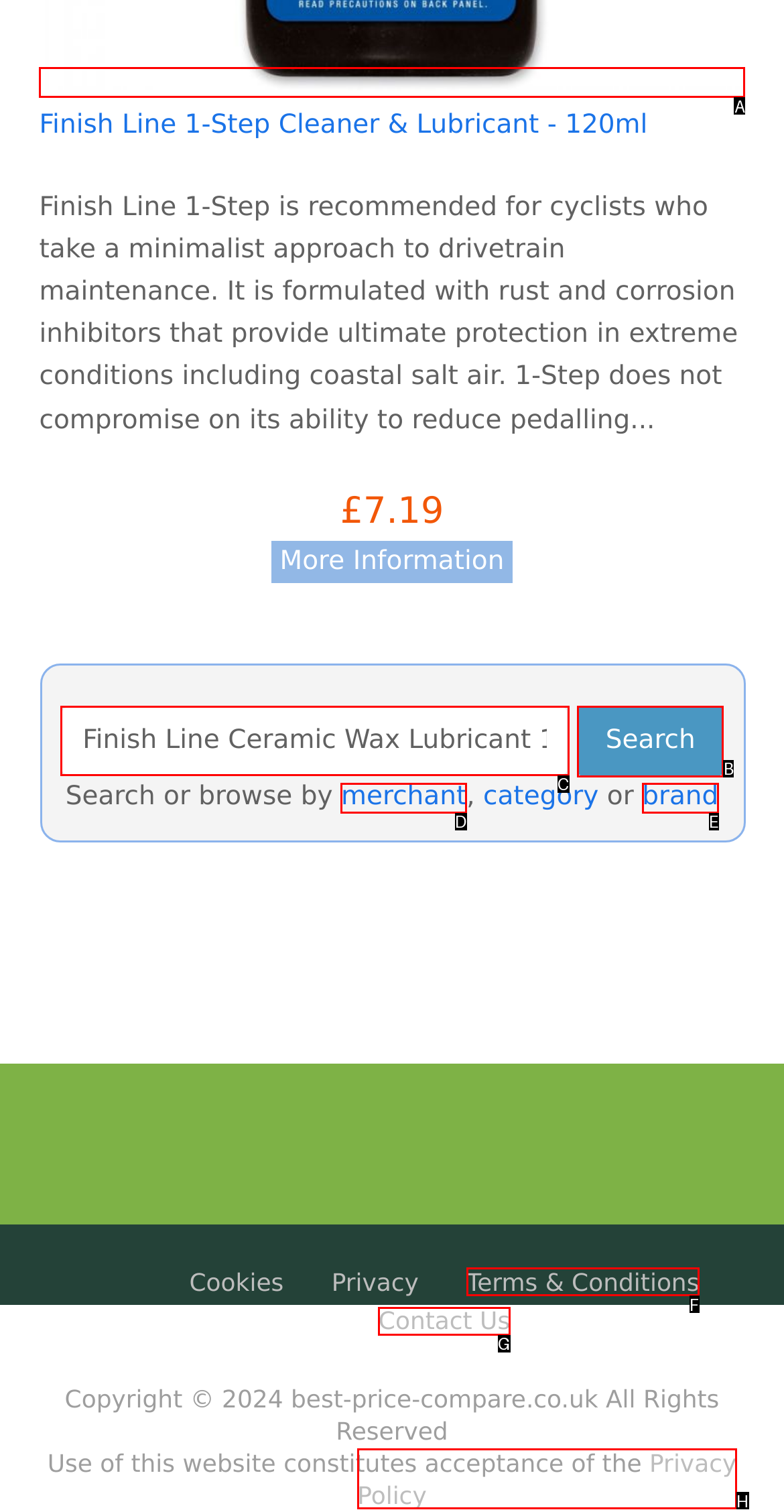Point out the letter of the HTML element you should click on to execute the task: Search for products
Reply with the letter from the given options.

C